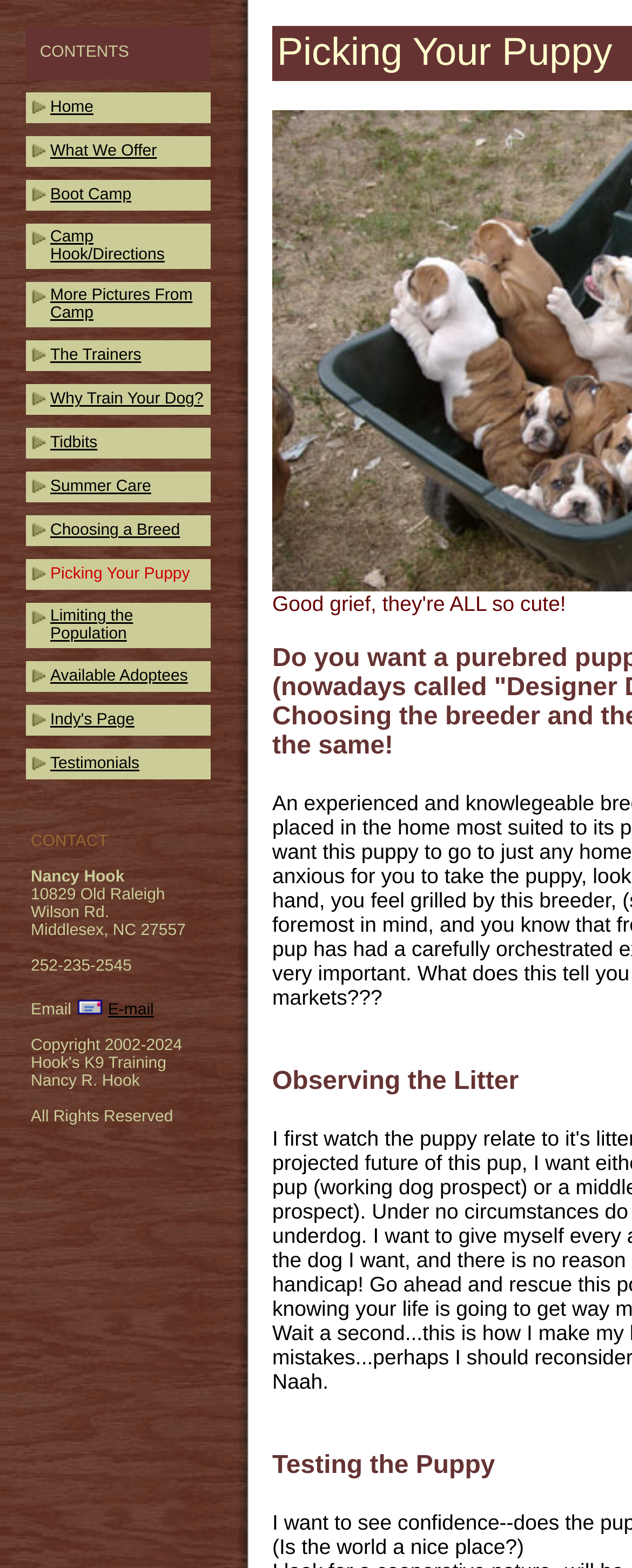Please provide the bounding box coordinates for the UI element as described: "More Pictures From Camp". The coordinates must be four floats between 0 and 1, represented as [left, top, right, bottom].

[0.079, 0.183, 0.305, 0.206]